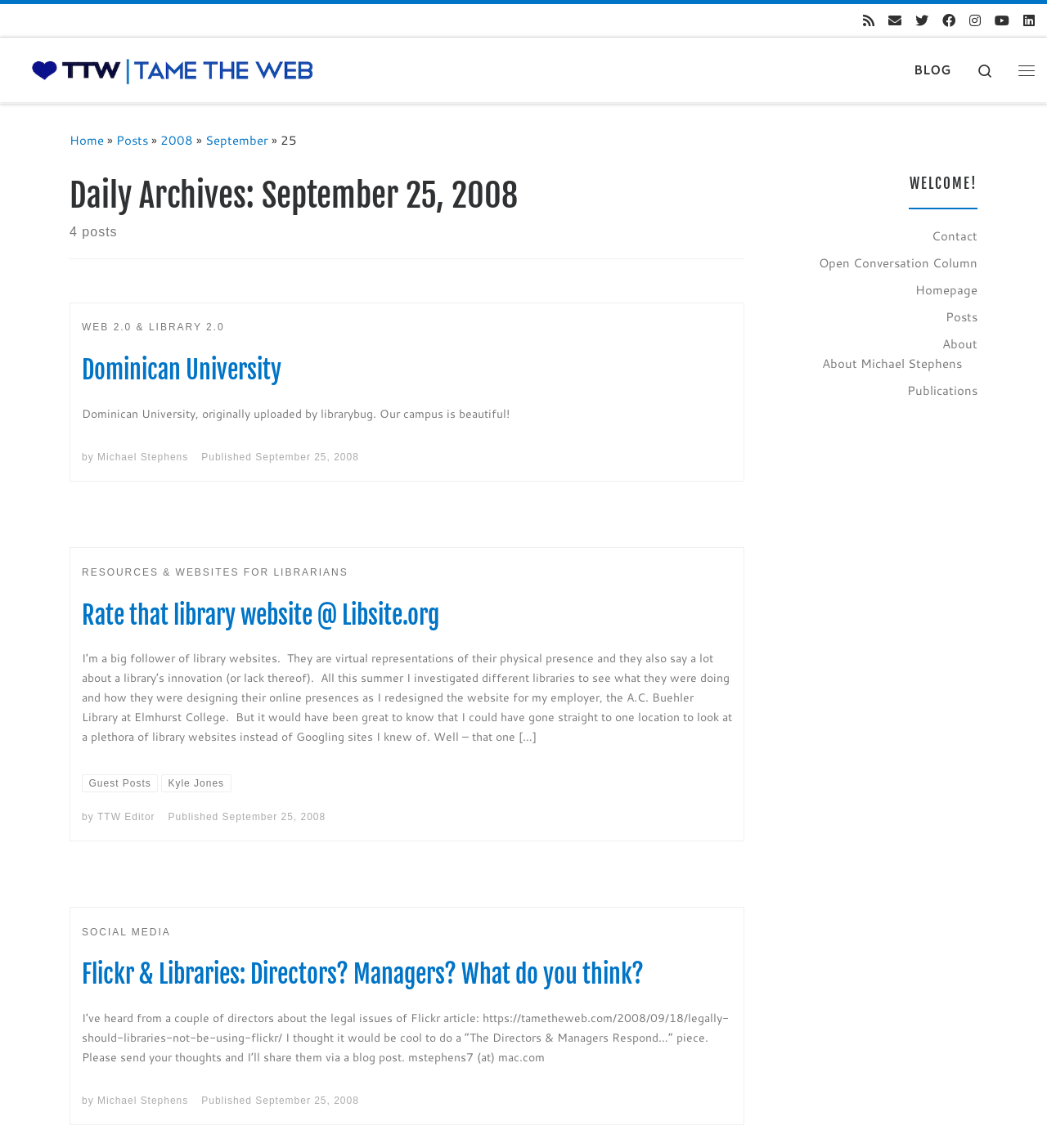Locate the bounding box coordinates of the UI element described by: "Homepage". The bounding box coordinates should consist of four float numbers between 0 and 1, i.e., [left, top, right, bottom].

[0.874, 0.245, 0.934, 0.261]